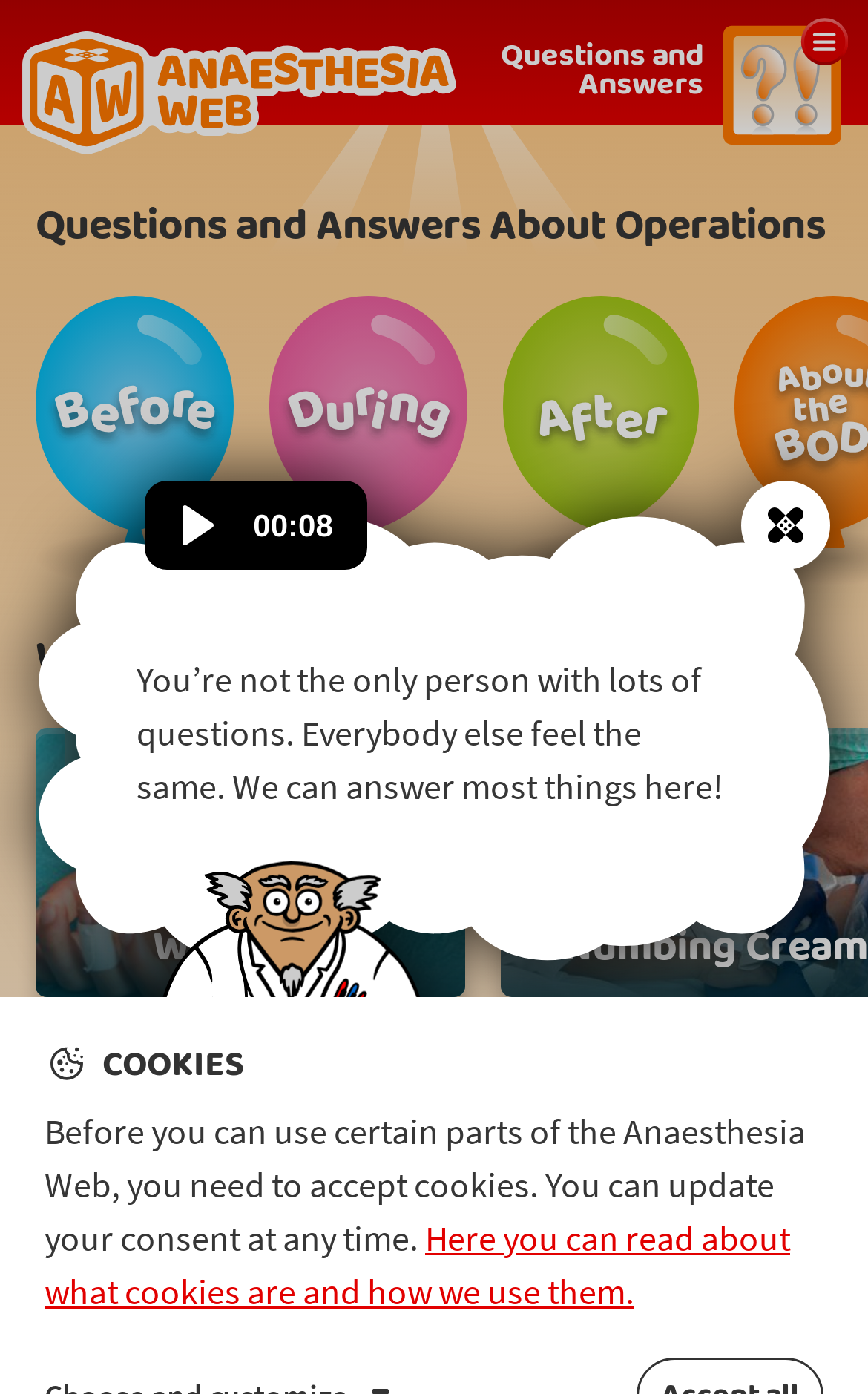Identify the bounding box coordinates of the clickable section necessary to follow the following instruction: "Play all PainTalk". The coordinates should be presented as four float numbers from 0 to 1, i.e., [left, top, right, bottom].

[0.803, 0.787, 0.959, 0.823]